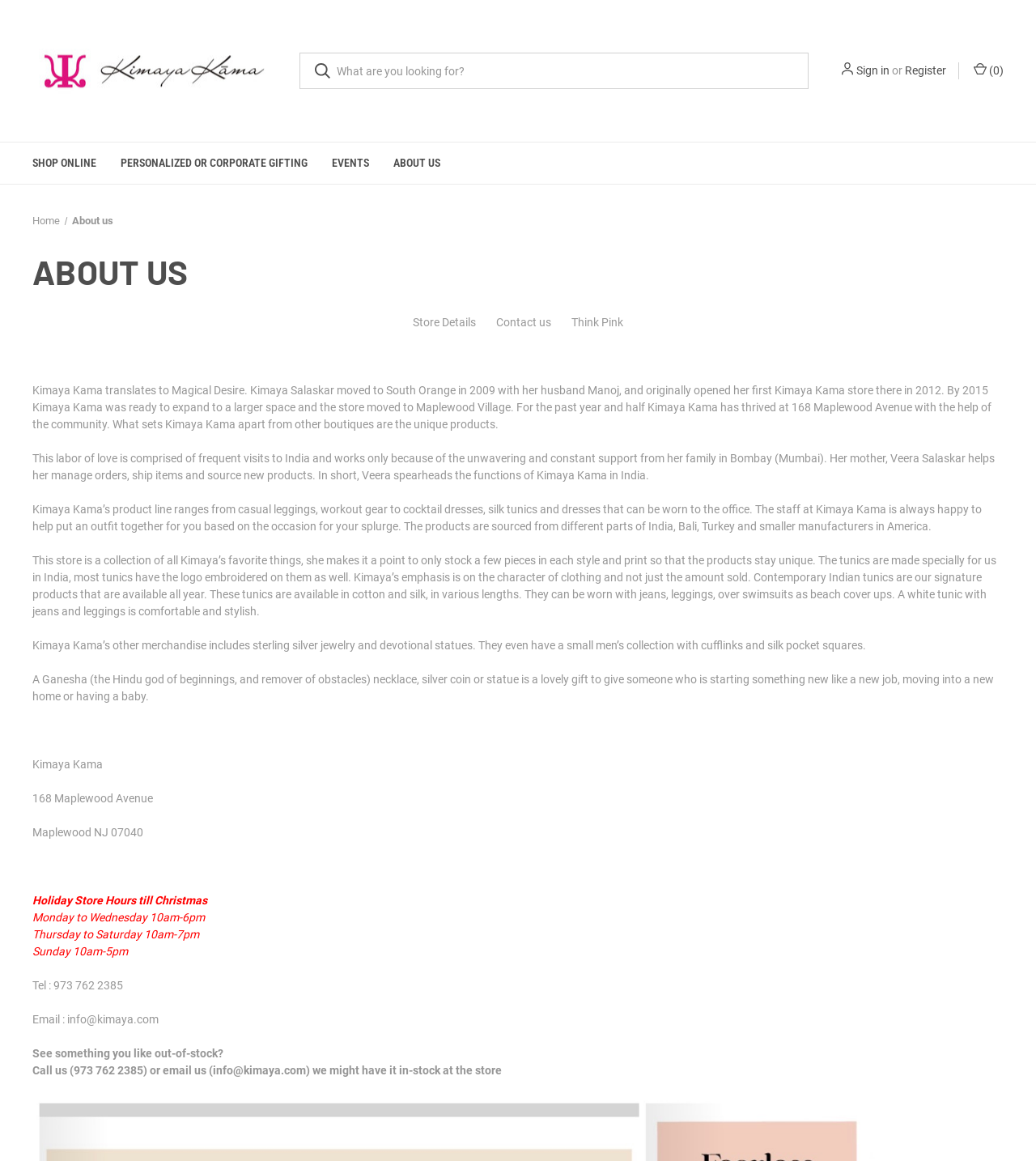Specify the bounding box coordinates for the region that must be clicked to perform the given instruction: "View 'Store Details'".

[0.398, 0.27, 0.459, 0.285]